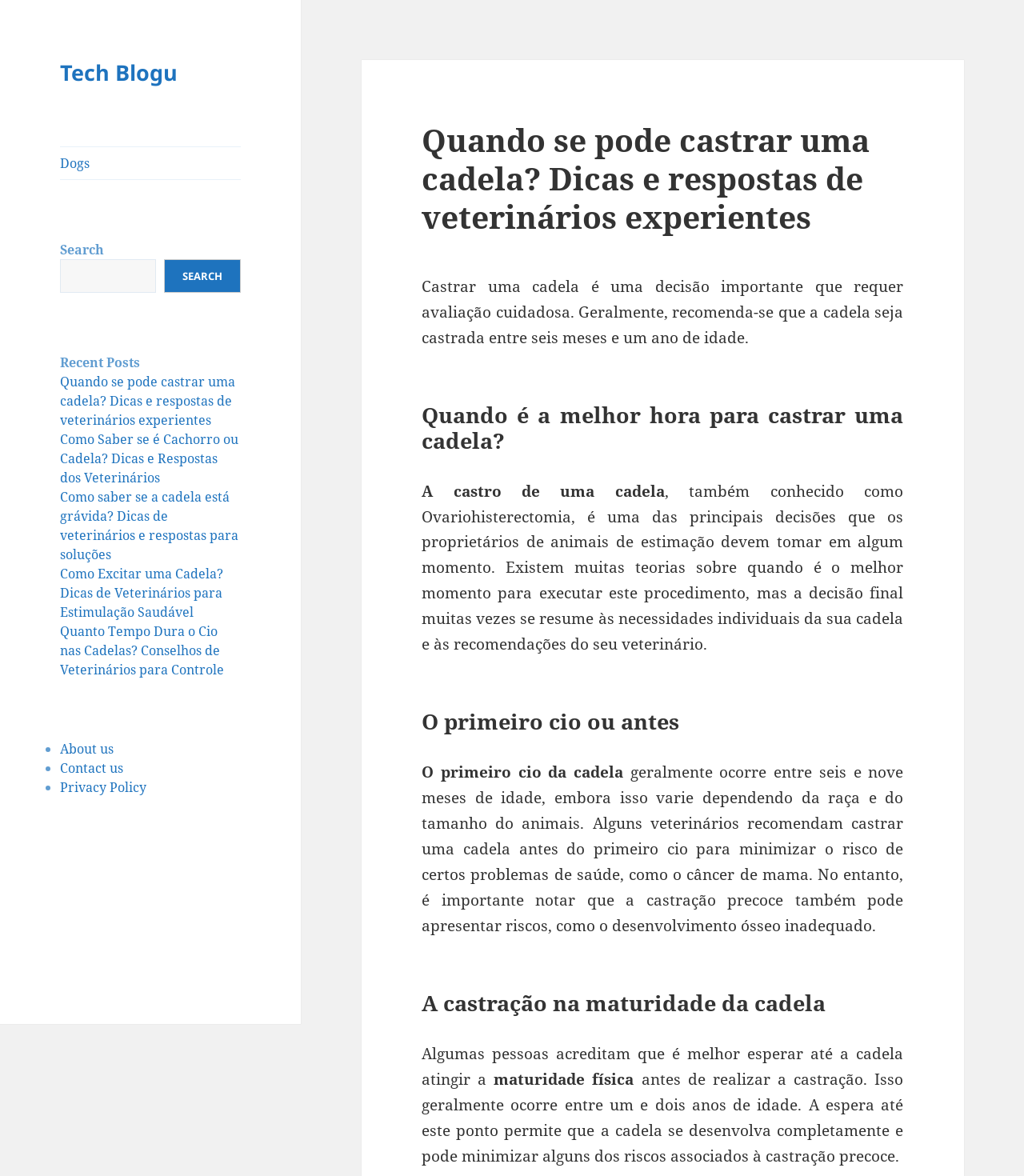What is the purpose of the search box?
Using the information presented in the image, please offer a detailed response to the question.

The search box is located at the top of the webpage and has a label 'Search' and a button with the text 'SEARCH'. This suggests that the purpose of the search box is to allow users to search for content within the blog.